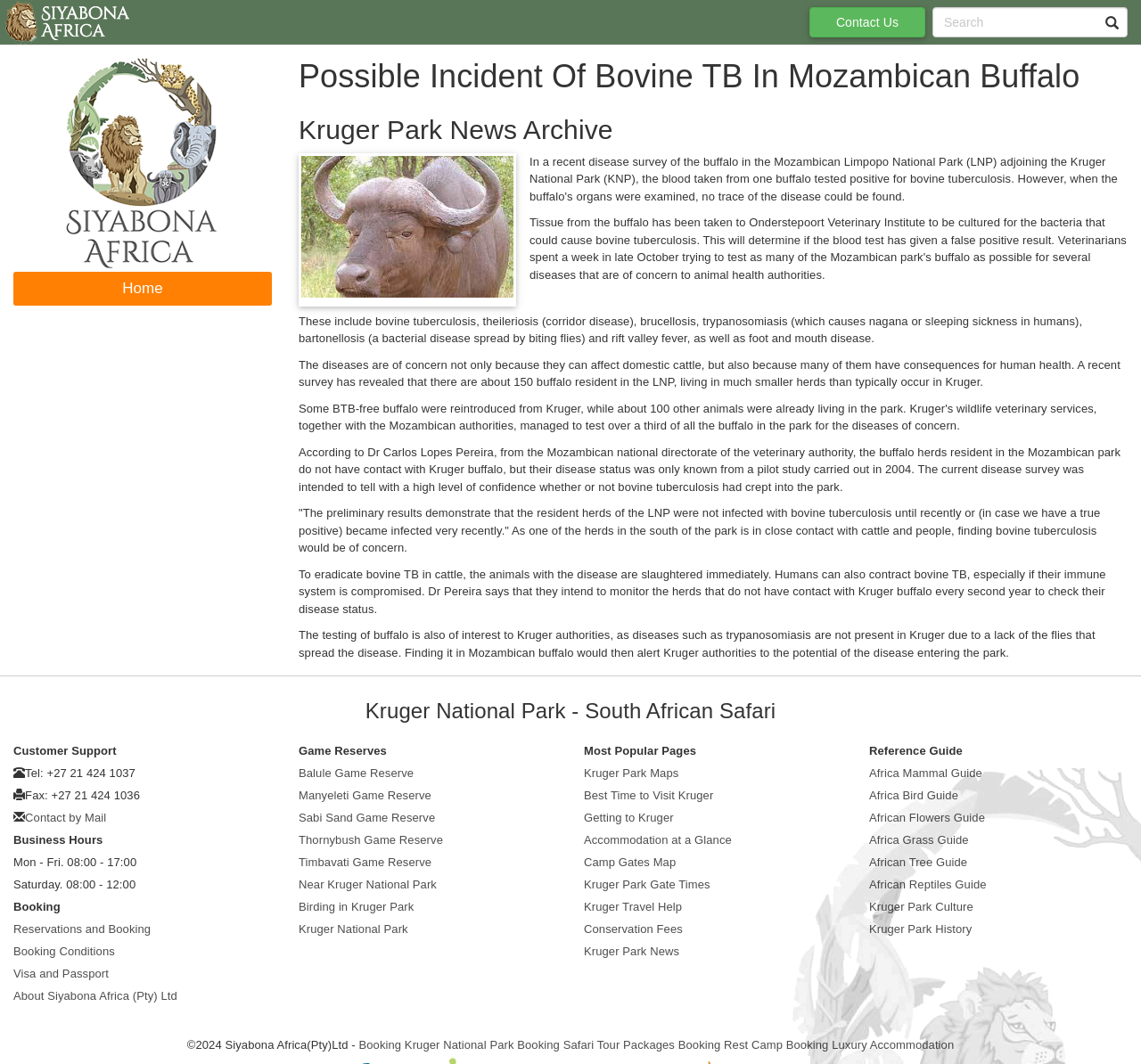Please determine the bounding box coordinates of the element's region to click for the following instruction: "Contact us".

[0.709, 0.007, 0.811, 0.035]